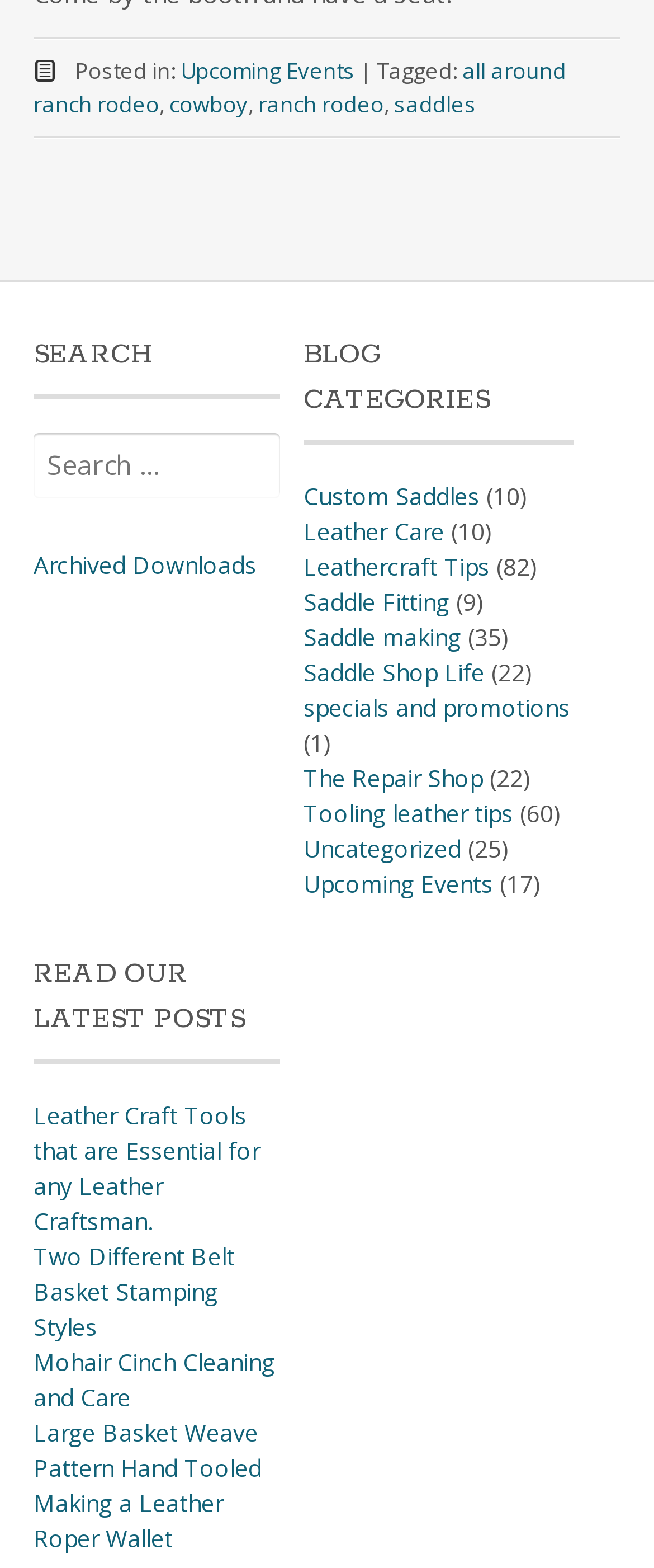Locate the bounding box coordinates of the area you need to click to fulfill this instruction: 'Go to Upcoming Events'. The coordinates must be in the form of four float numbers ranging from 0 to 1: [left, top, right, bottom].

[0.276, 0.035, 0.543, 0.055]